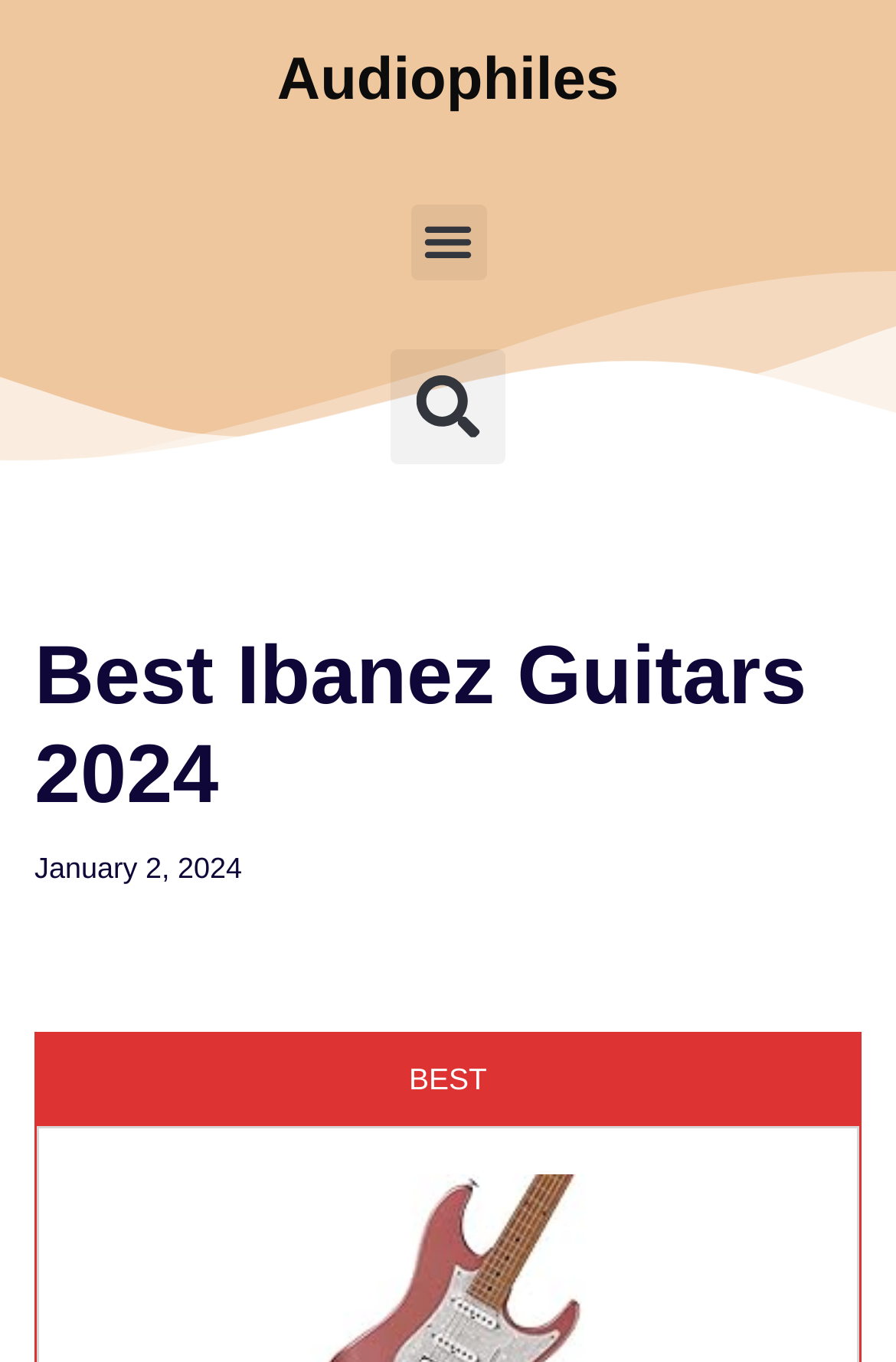What is the date of the webpage's content?
Answer the question in a detailed and comprehensive manner.

The date of the webpage's content can be found in the time element, which contains the static text 'January 2, 2024'.